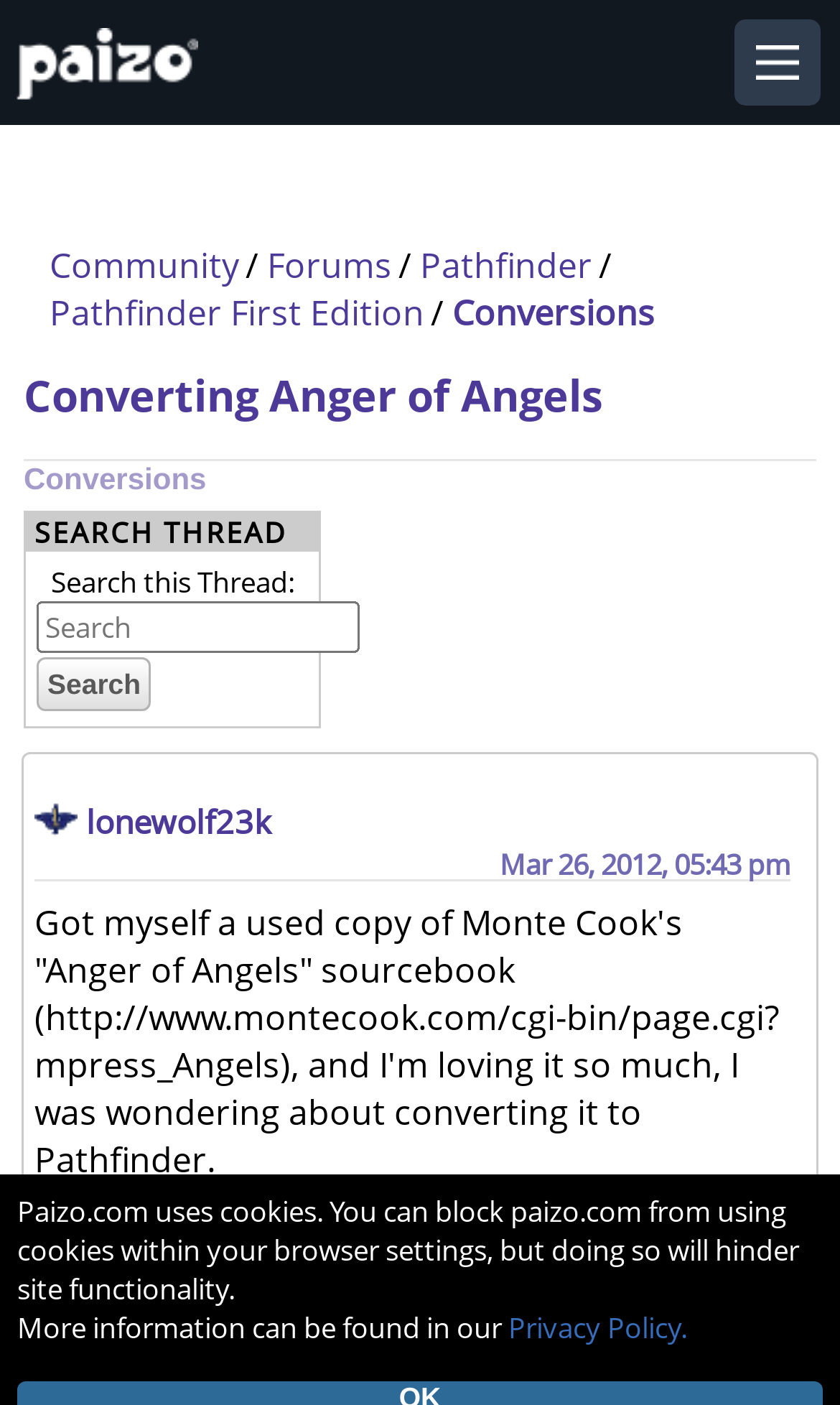Please locate the bounding box coordinates of the element's region that needs to be clicked to follow the instruction: "View the post by lonewolf23k". The bounding box coordinates should be provided as four float numbers between 0 and 1, i.e., [left, top, right, bottom].

[0.103, 0.569, 0.323, 0.6]